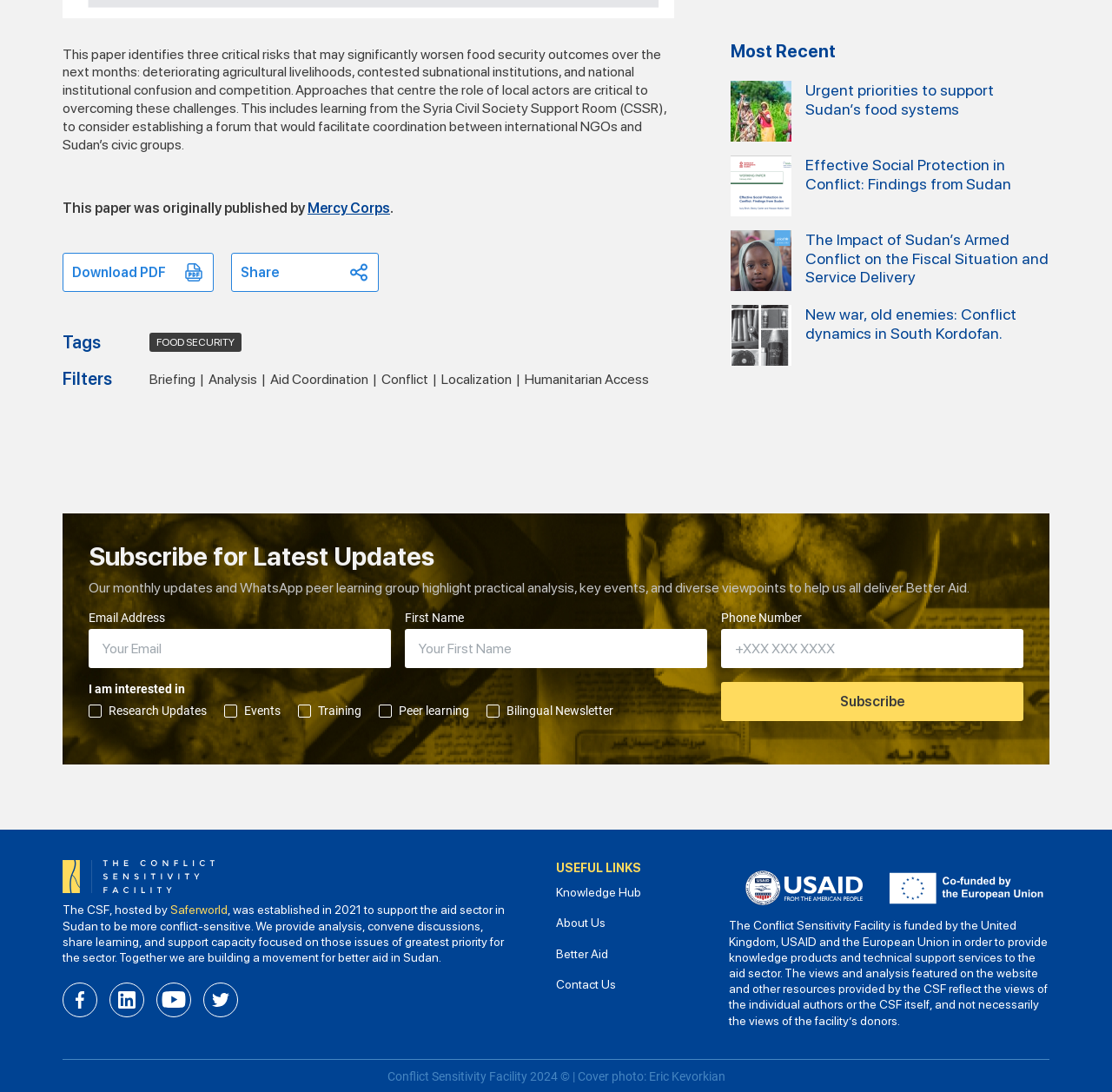Using the webpage screenshot, find the UI element described by About Us. Provide the bounding box coordinates in the format (top-left x, top-left y, bottom-right x, bottom-right y), ensuring all values are floating point numbers between 0 and 1.

[0.5, 0.839, 0.545, 0.852]